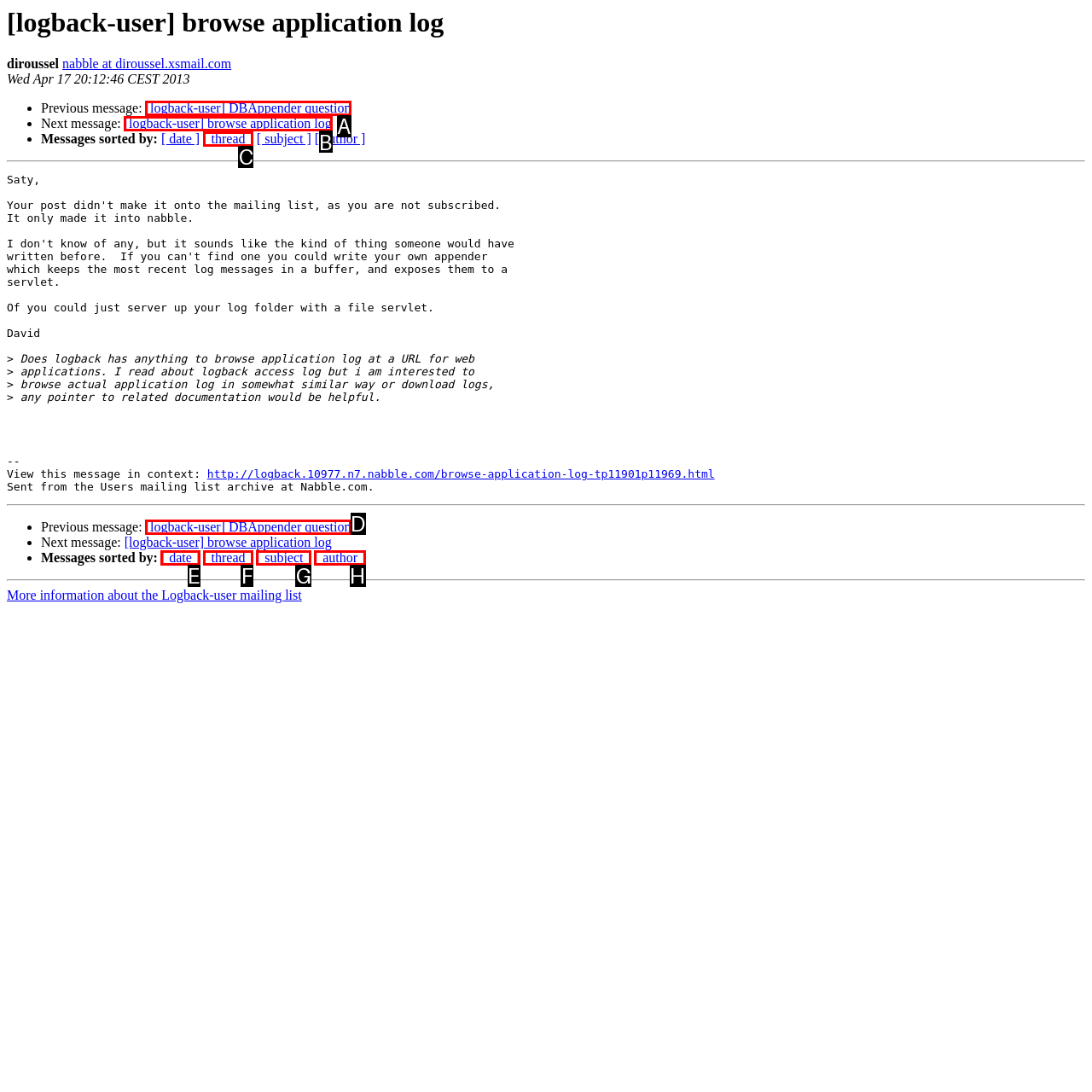Determine the letter of the UI element that will complete the task: Go to 'Home'
Reply with the corresponding letter.

None